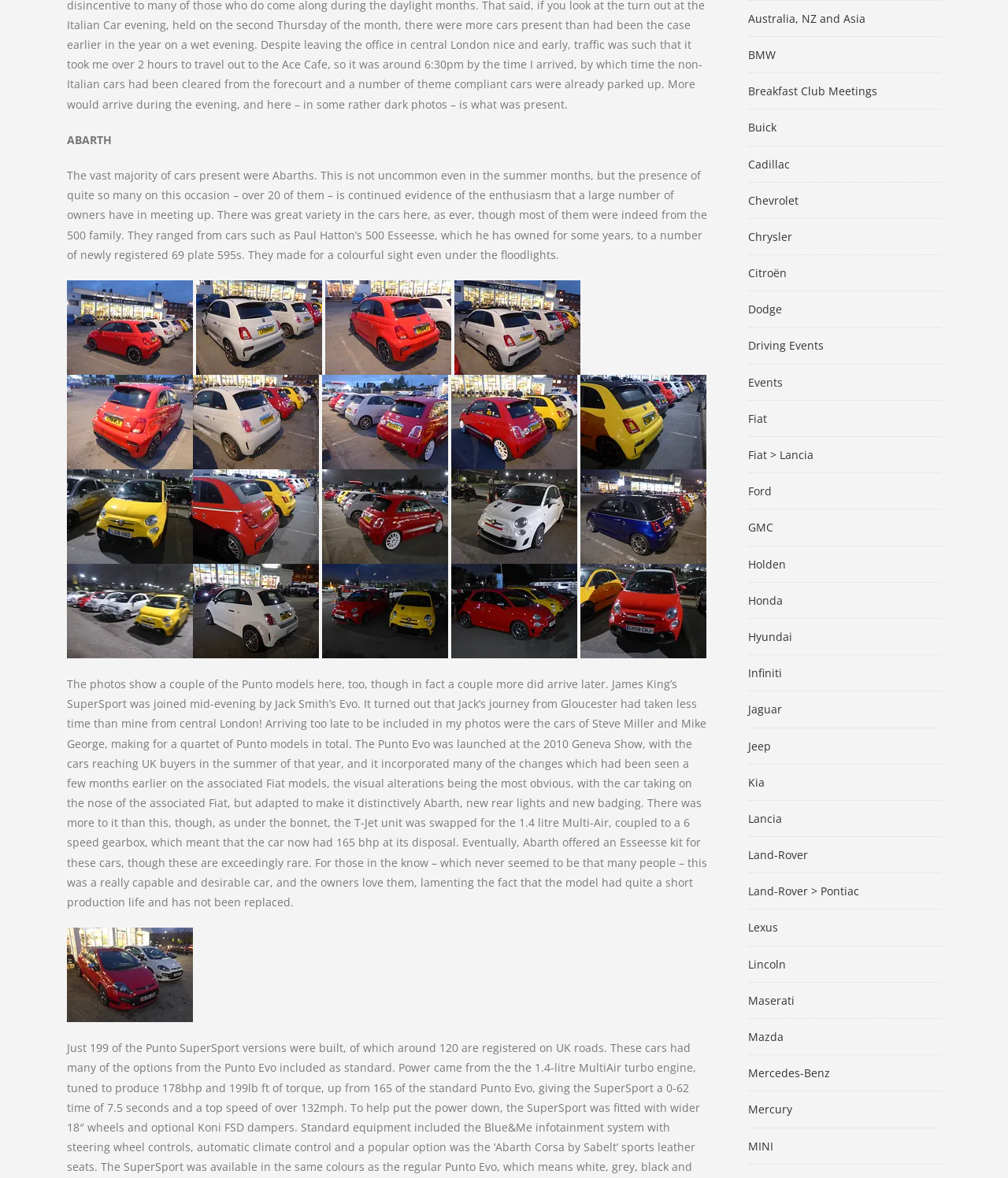Respond to the following question with a brief word or phrase:
How many images are linked on the webpage?

24